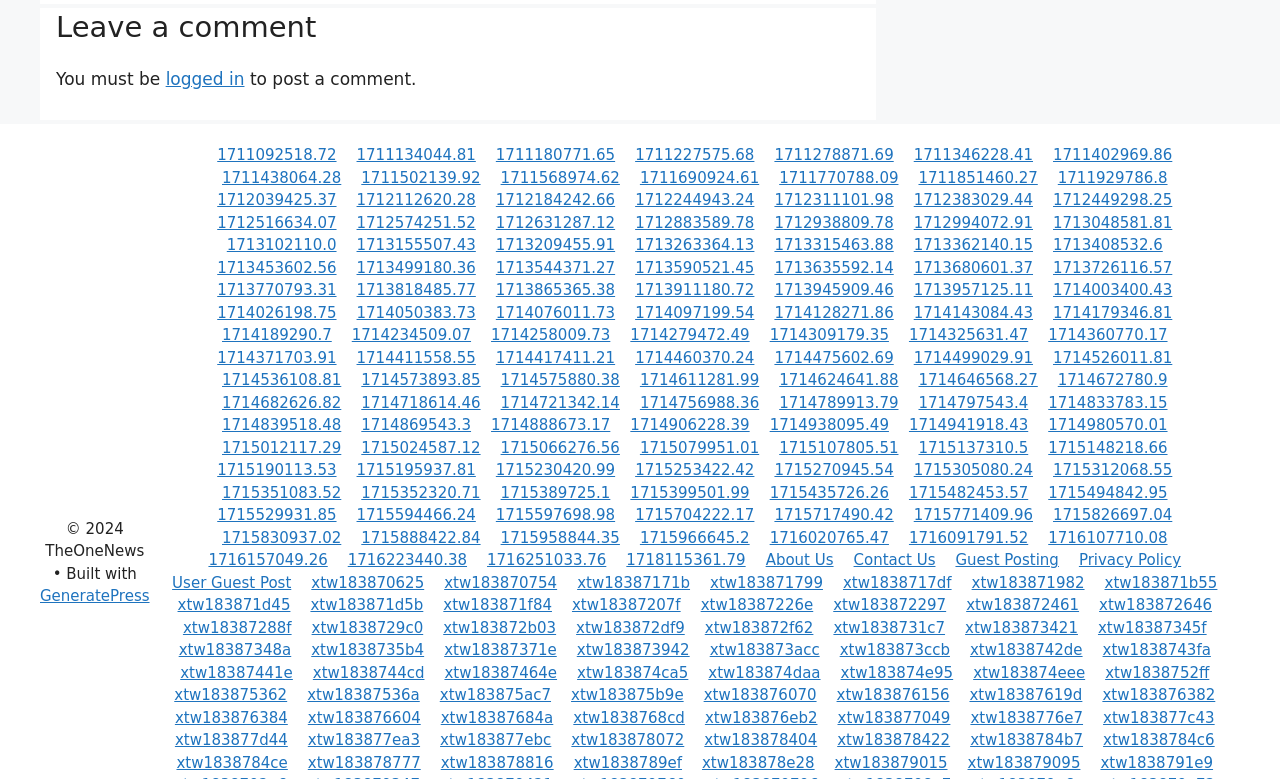Please find the bounding box coordinates of the clickable region needed to complete the following instruction: "View post 1711092518.72". The bounding box coordinates must consist of four float numbers between 0 and 1, i.e., [left, top, right, bottom].

[0.17, 0.188, 0.263, 0.211]